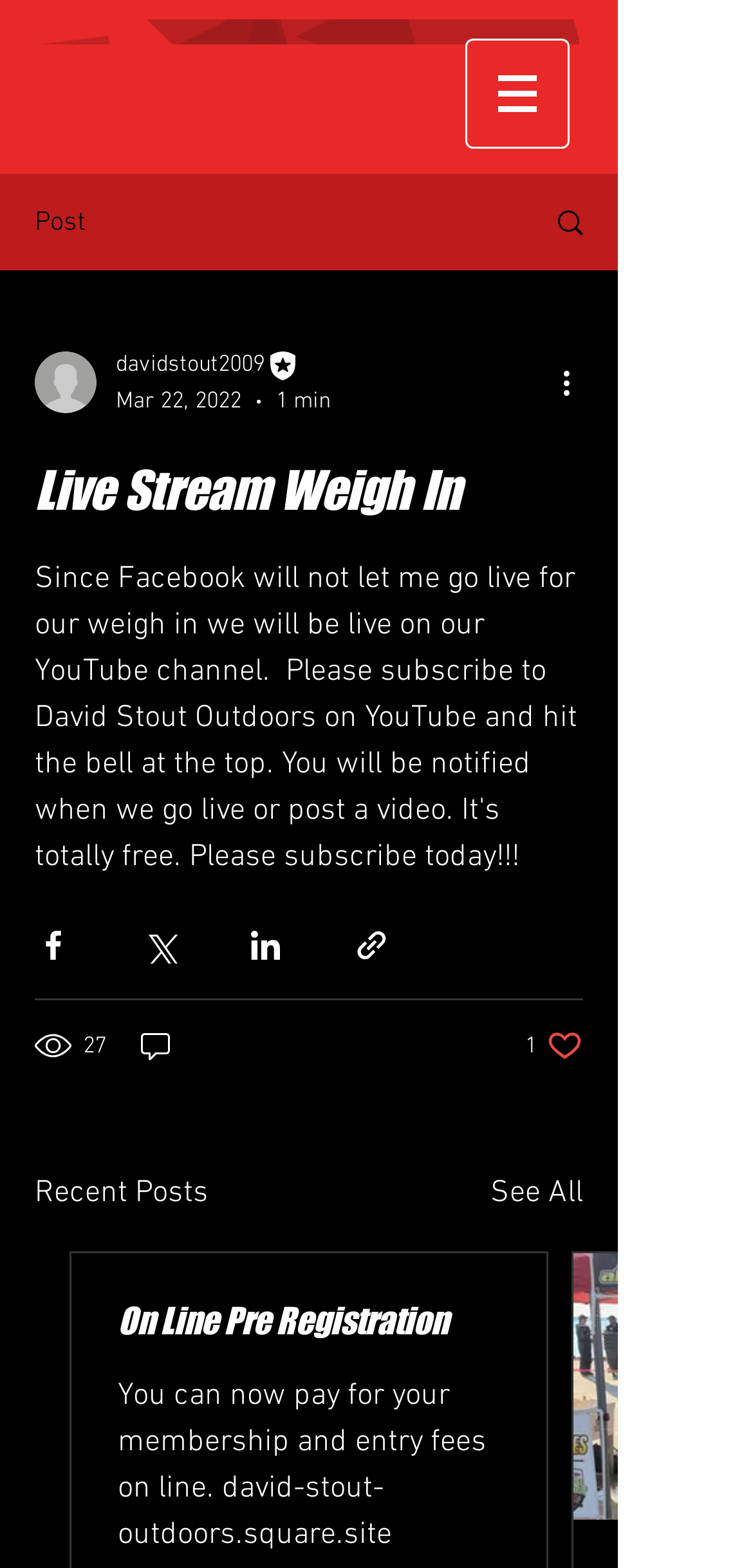Locate and generate the text content of the webpage's heading.

Live Stream Weigh In